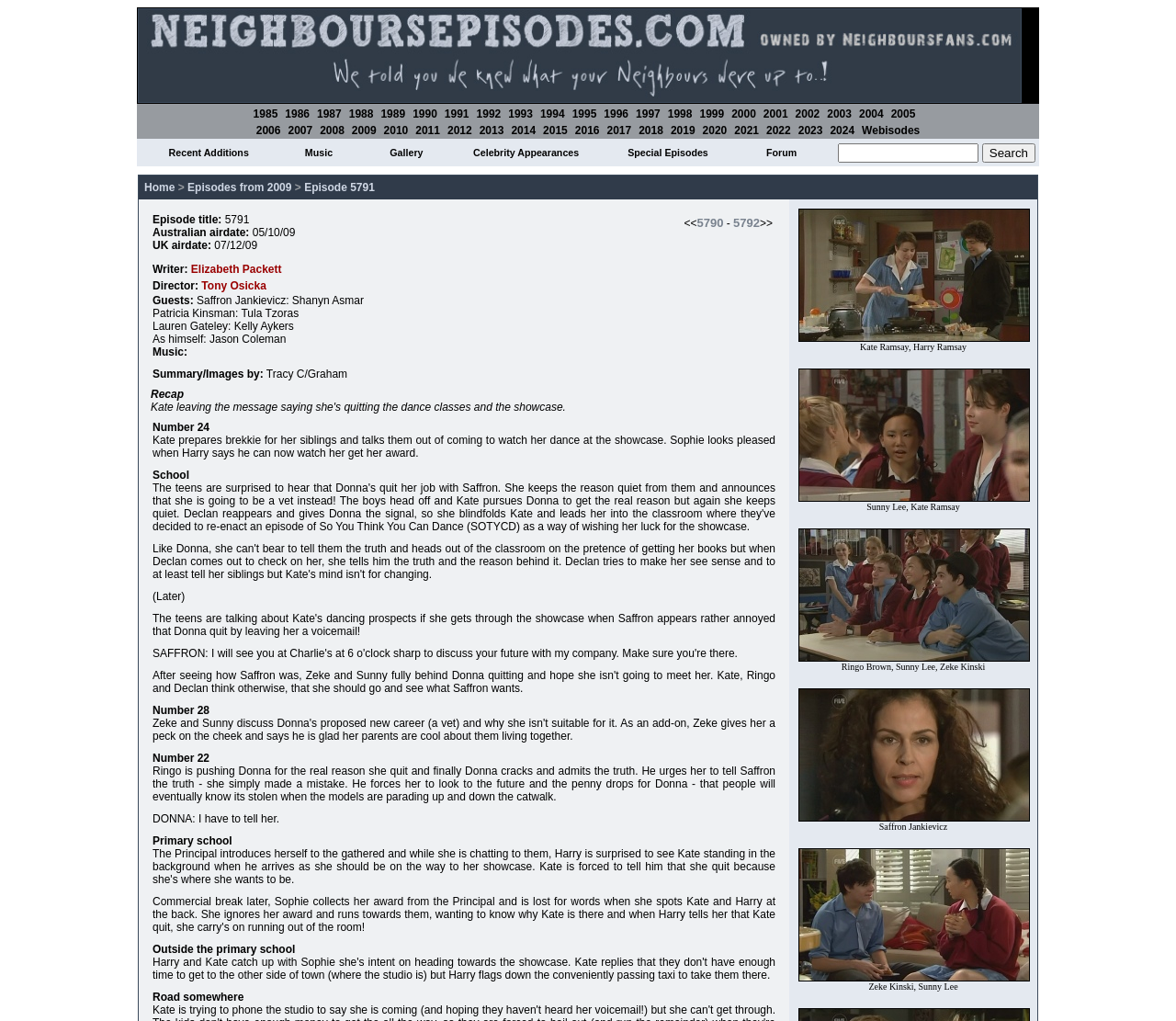Respond to the question with just a single word or phrase: 
How many links are there in the year list?

43